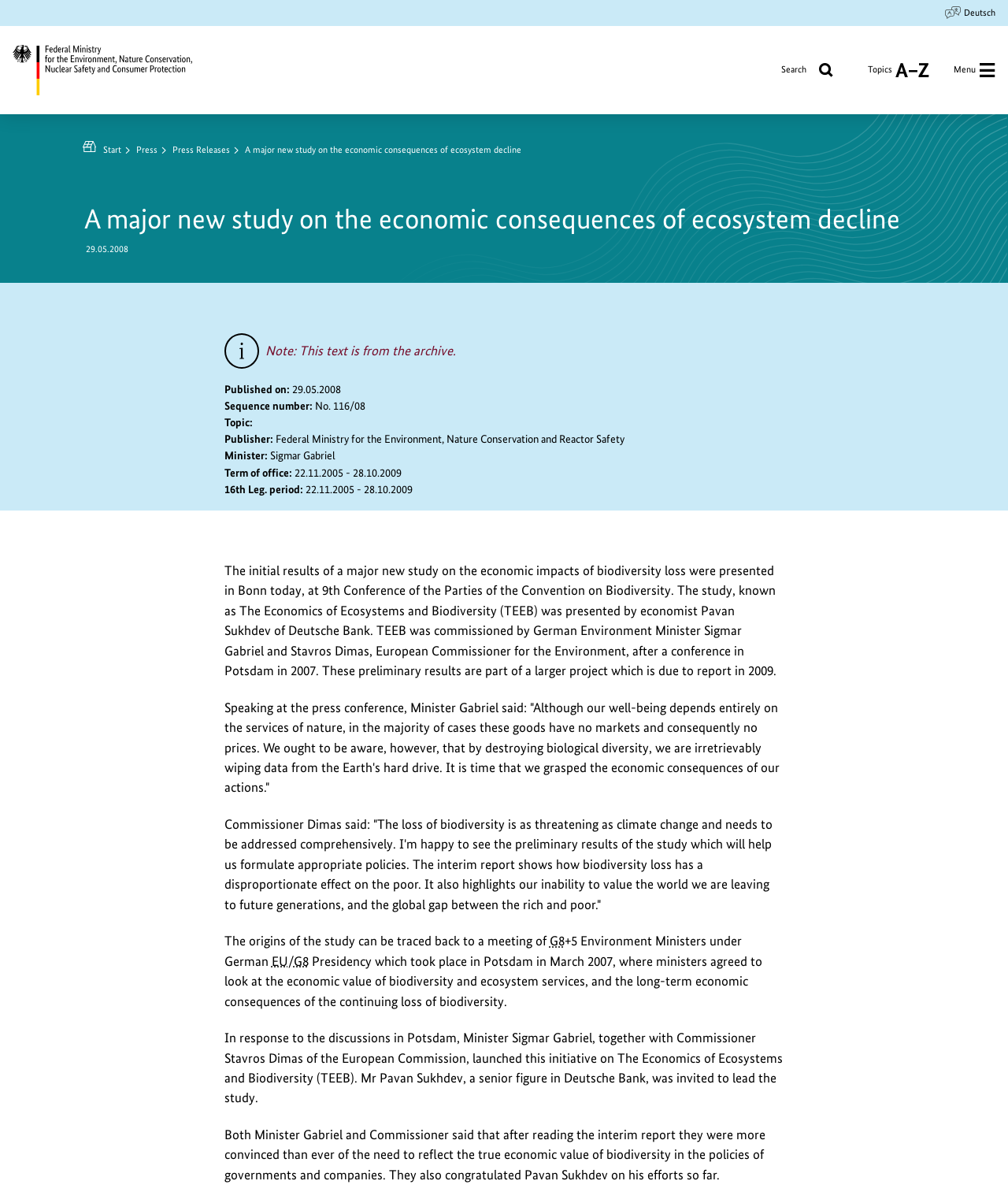Could you find the bounding box coordinates of the clickable area to complete this instruction: "Click the 'Deutsch' link"?

[0.938, 0.004, 0.988, 0.018]